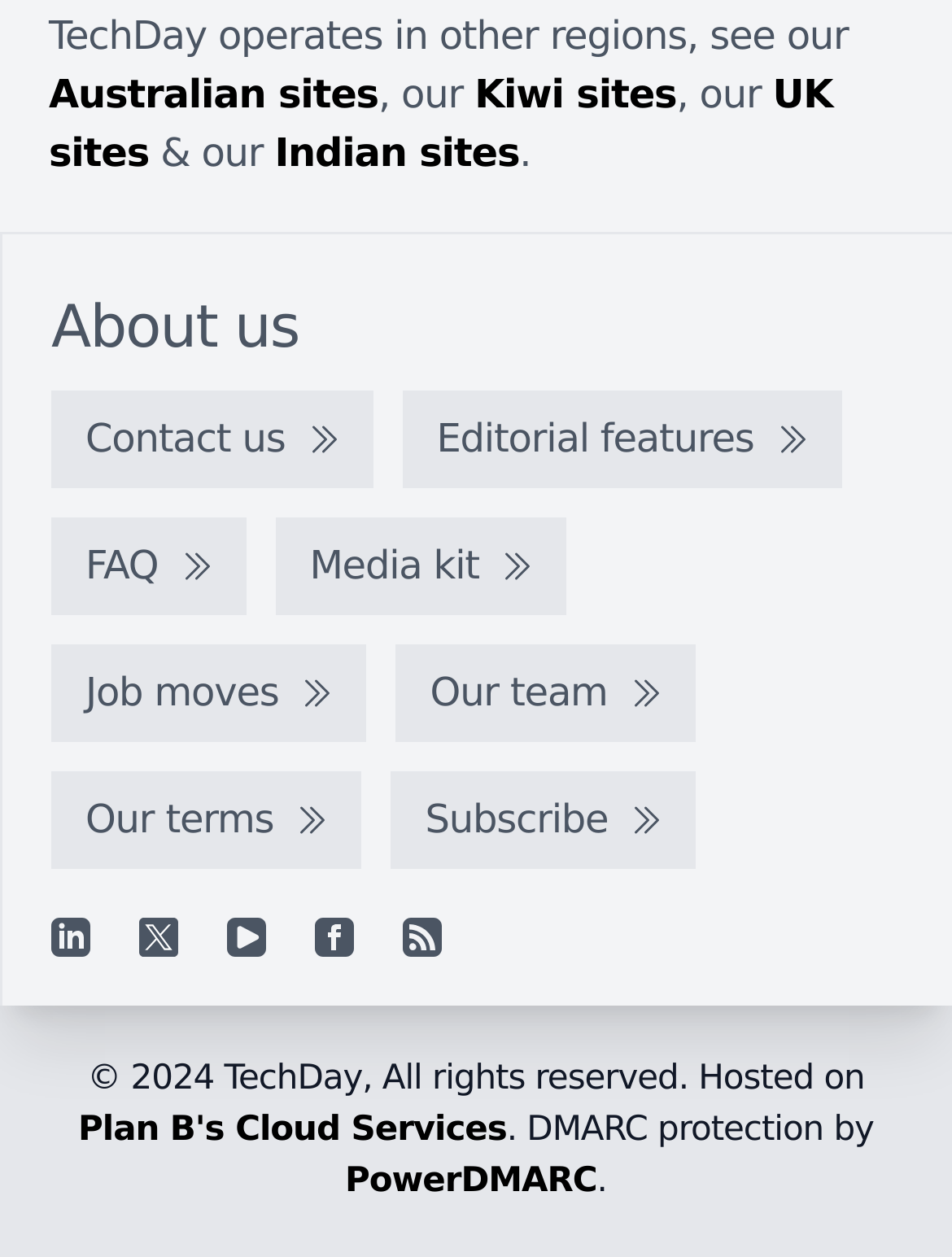Answer the question with a brief word or phrase:
How many social media links are there?

5